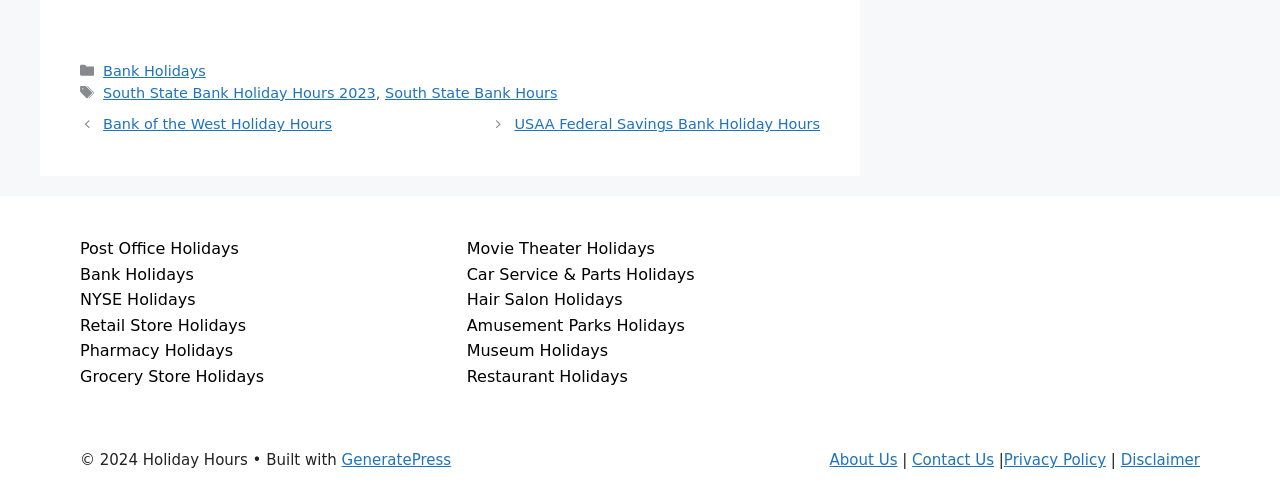What type of holidays are listed on this webpage?
Please elaborate on the answer to the question with detailed information.

This webpage lists various types of holidays, including Bank Holidays, Post Office Holidays, NYSE Holidays, Retail Store Holidays, and more. The presence of these links suggests that the webpage is focused on providing information about different types of holidays.